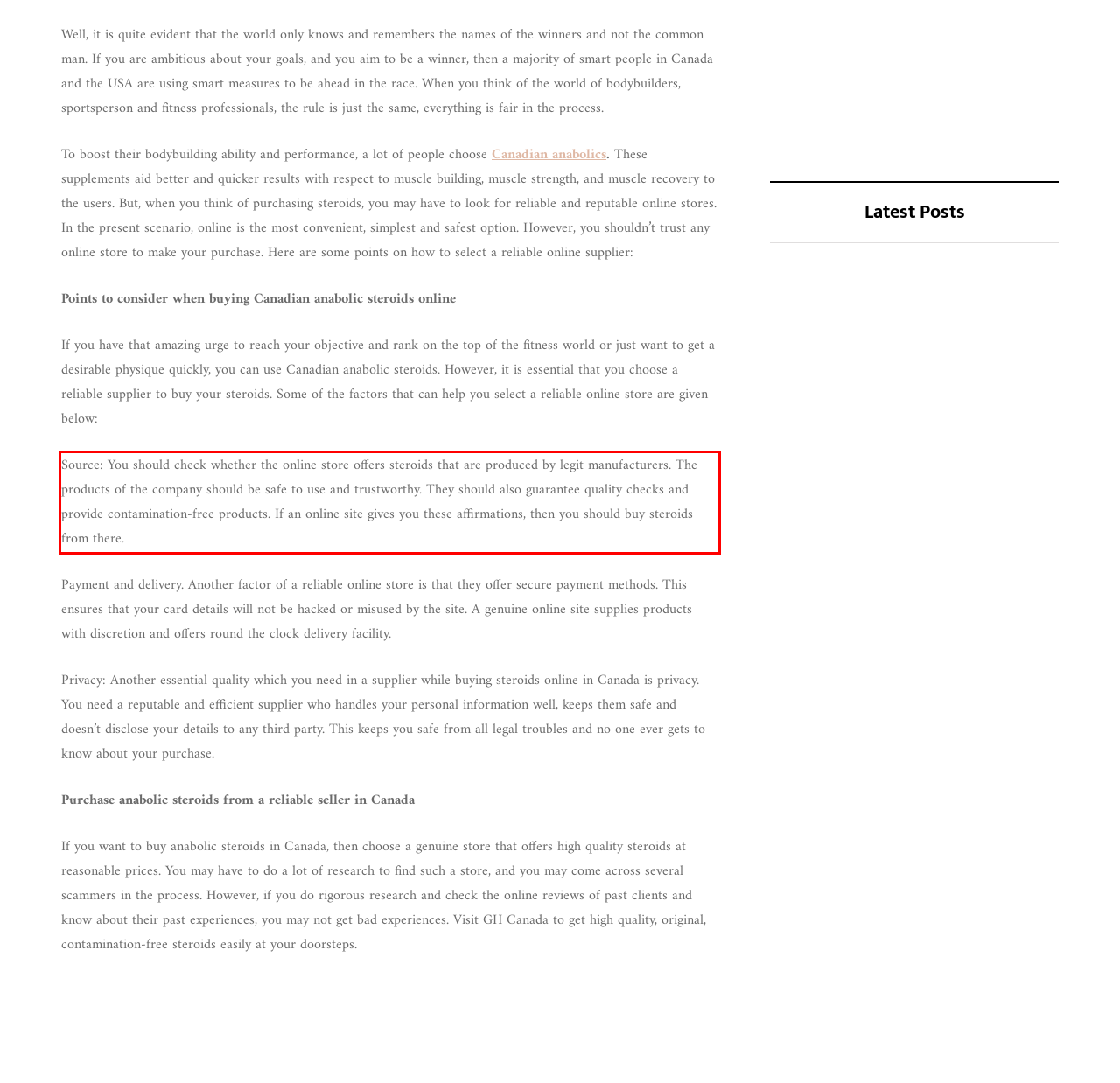You have a screenshot of a webpage with a UI element highlighted by a red bounding box. Use OCR to obtain the text within this highlighted area.

Source: You should check whether the online store offers steroids that are produced by legit manufacturers. The products of the company should be safe to use and trustworthy. They should also guarantee quality checks and provide contamination-free products. If an online site gives you these affirmations, then you should buy steroids from there.